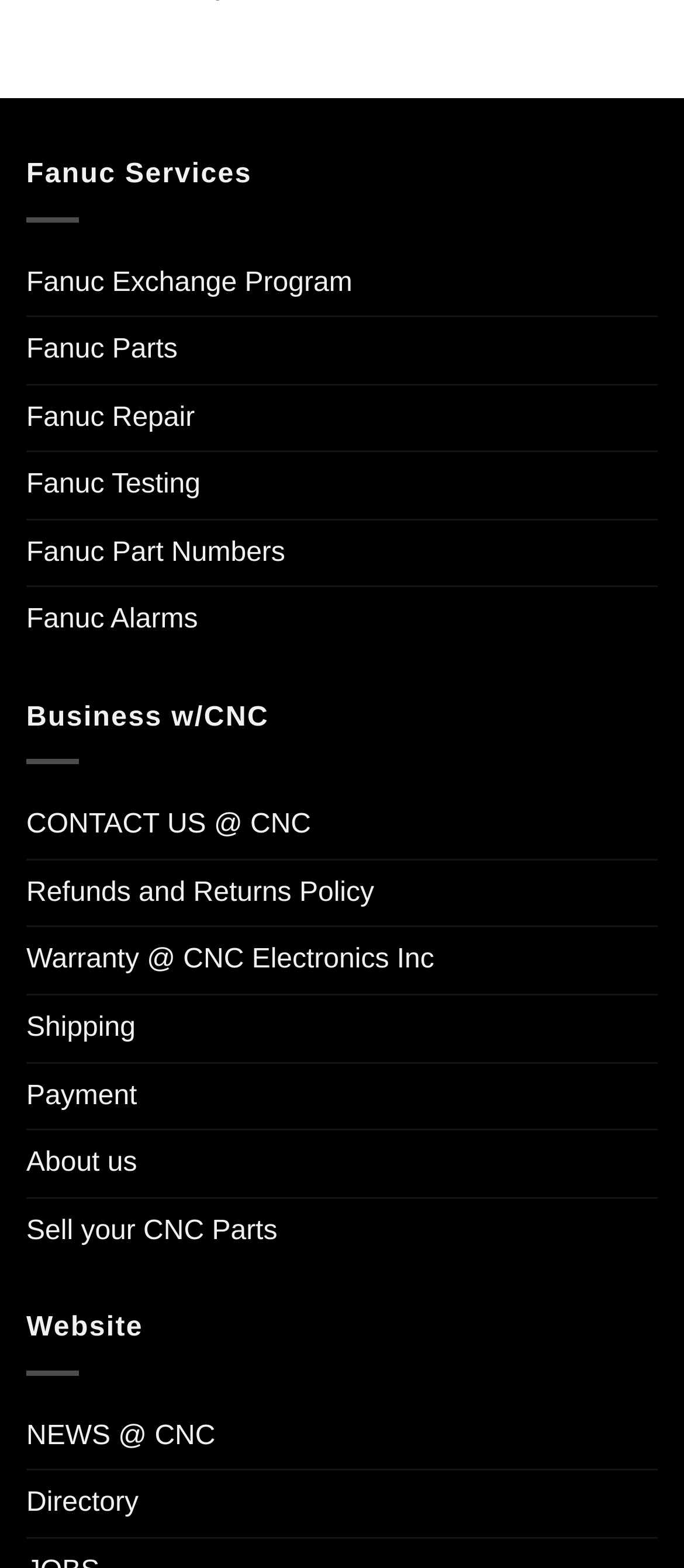Please find the bounding box coordinates (top-left x, top-left y, bottom-right x, bottom-right y) in the screenshot for the UI element described as follows: Directory

[0.038, 0.938, 0.203, 0.98]